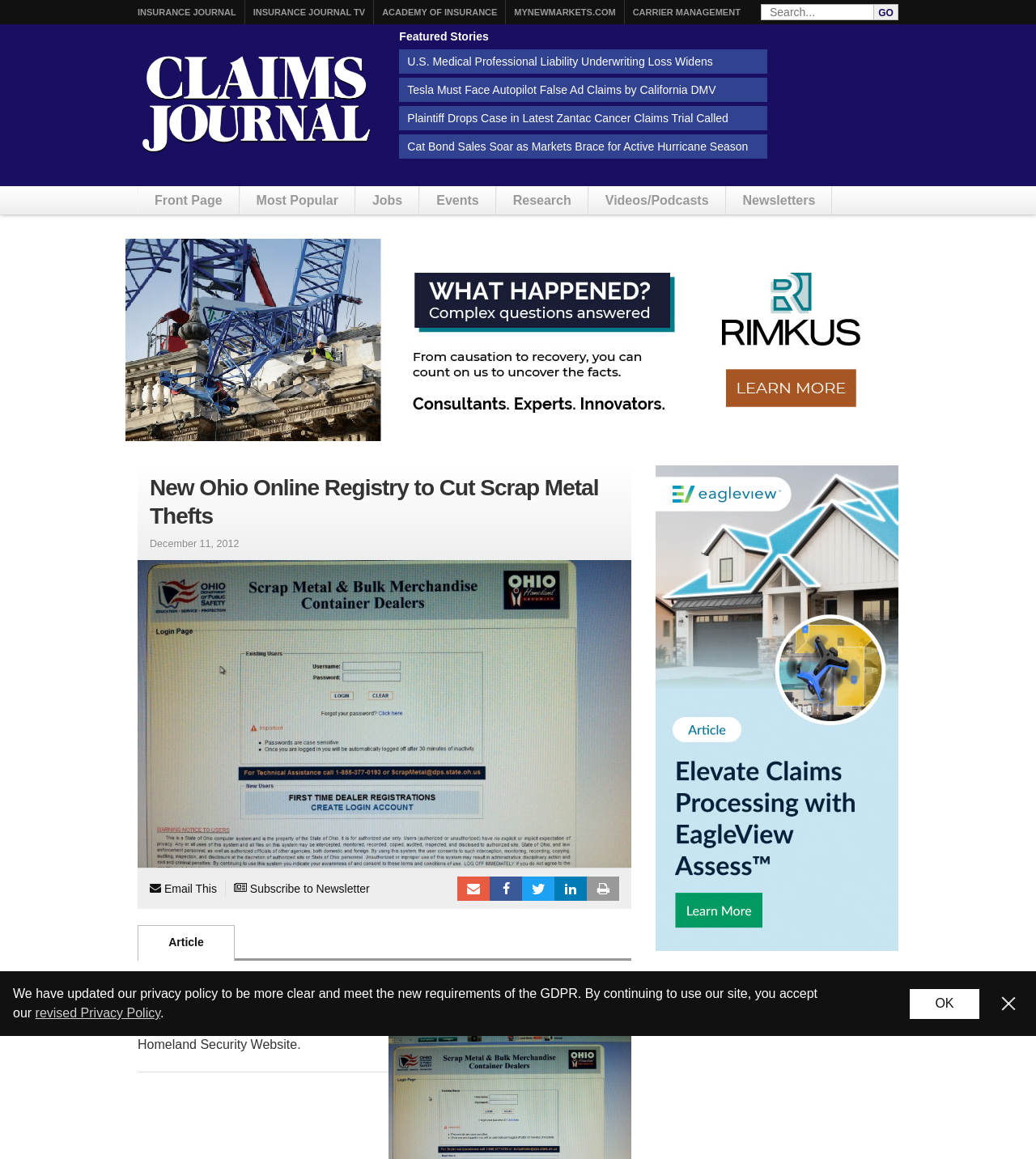Describe all significant elements and features of the webpage.

This webpage appears to be a news article from the Insurance Journal, with a focus on a specific story about Ohio creating an online registry to combat scrap metal thefts. 

At the top of the page, there are five links to other Insurance Journal websites, including Insurance Journal TV and the Academy of Insurance. Next to these links, there is a search bar with a "Go" button. 

Below this, there is a section with a heading "Featured Stories" that lists four news article links, including one about U.S. medical professional liability underwriting loss and another about Tesla's autopilot false ad claims.

To the left of the "Featured Stories" section, there are several links to other parts of the Insurance Journal website, including the front page, most popular articles, jobs, events, research, videos/podcasts, and newsletters.

The main article begins with a heading "New Ohio Online Registry to Cut Scrap Metal Thefts" and is accompanied by a date, December 11, 2012. The article text is divided into paragraphs, with the first paragraph describing Ohio's creation of an online registry to reduce scrap metal thefts. There are also several social media links and an option to email the article or print it.

At the bottom of the page, there is a notice about the website's updated privacy policy, with a link to the revised policy. There are also two buttons, "OK" and "Dismiss", which likely relate to the privacy policy notice.

There are several images on the page, including one for the Claims Journal and another for Construction Experts. Additionally, there is a sponsored link by Eagleview Technologies, Inc. with an accompanying image.